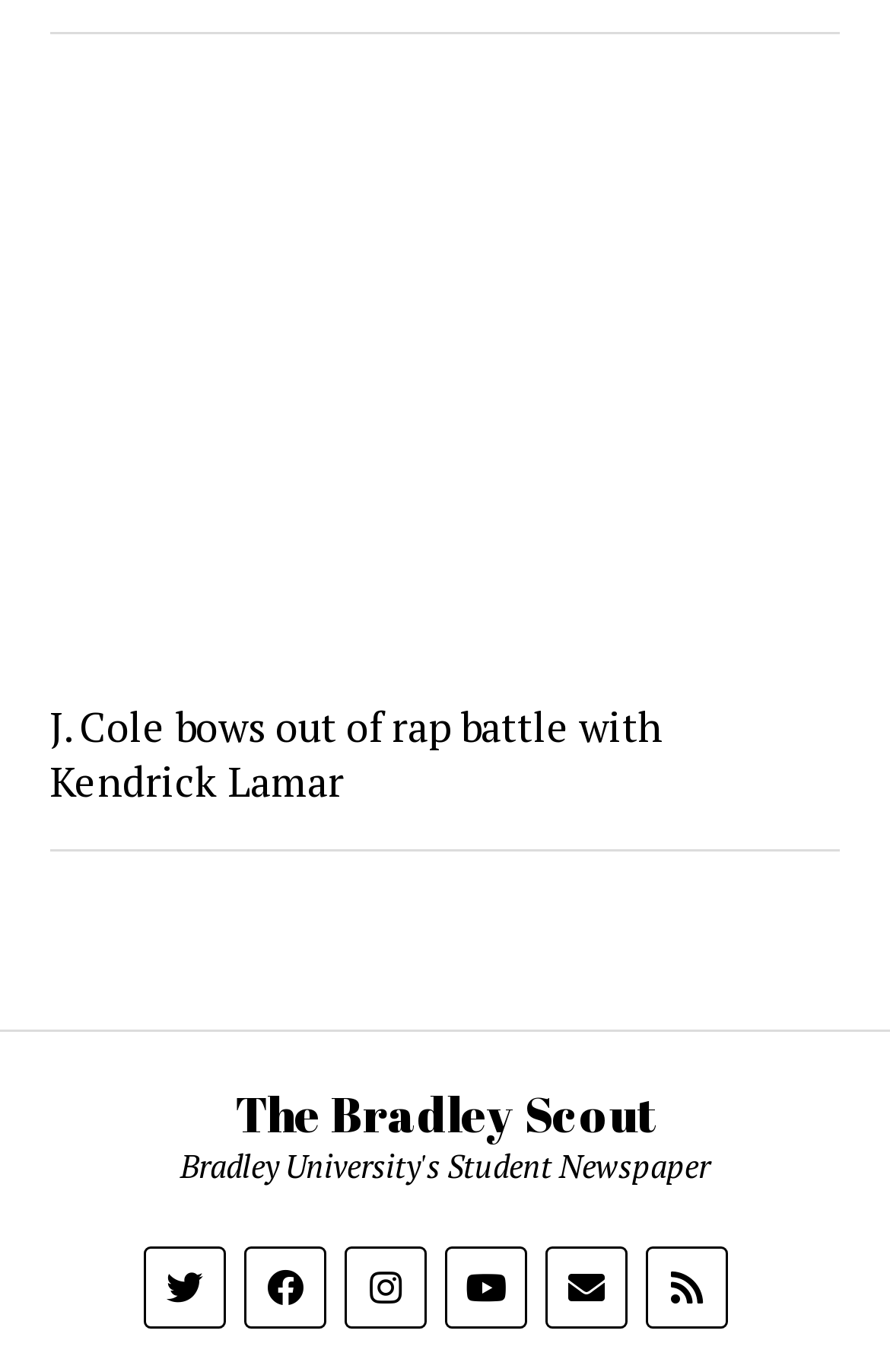Pinpoint the bounding box coordinates of the clickable area necessary to execute the following instruction: "Follow on Twitter". The coordinates should be given as four float numbers between 0 and 1, namely [left, top, right, bottom].

[0.187, 0.925, 0.228, 0.952]